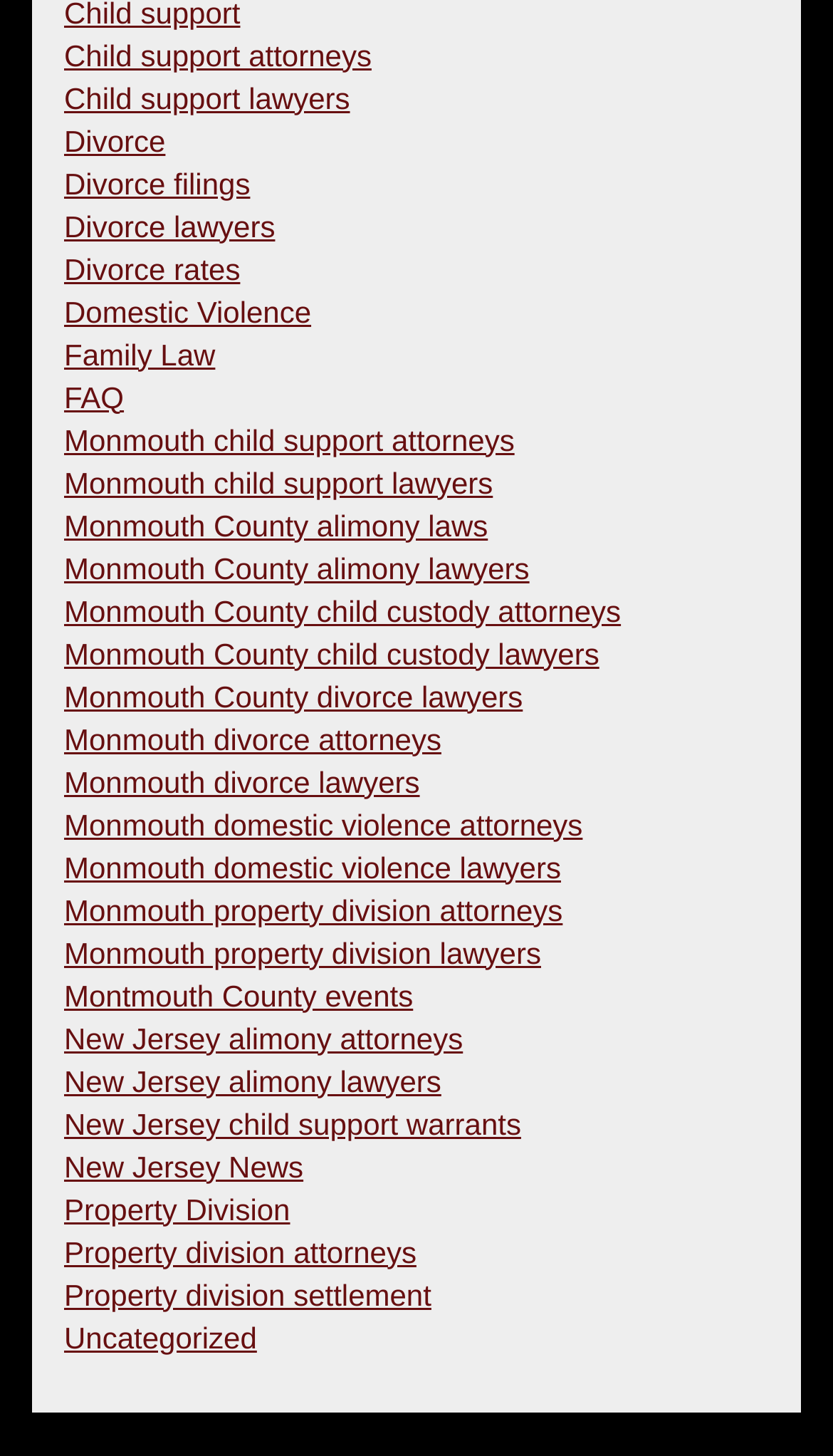Give the bounding box coordinates for this UI element: "New Jersey child support warrants". The coordinates should be four float numbers between 0 and 1, arranged as [left, top, right, bottom].

[0.077, 0.76, 0.626, 0.783]